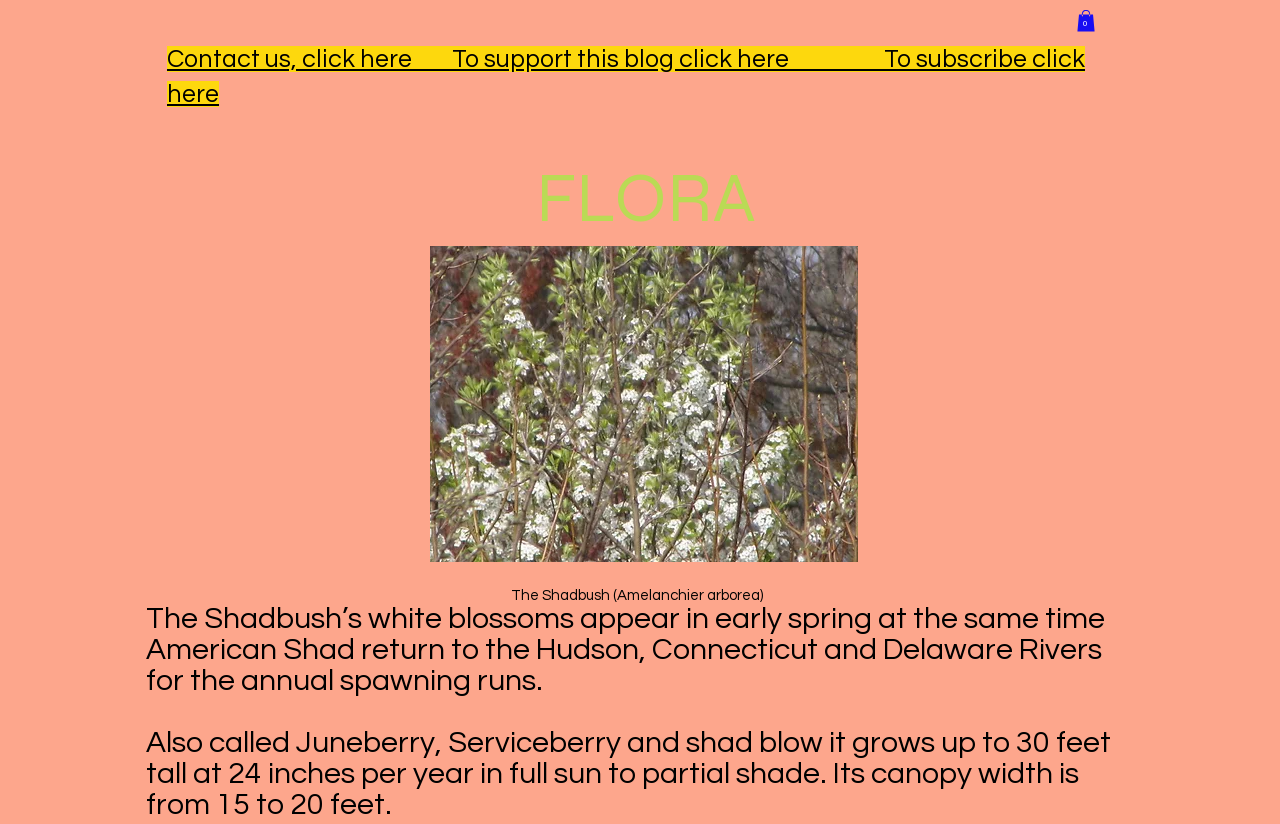Determine the bounding box of the UI element mentioned here: "To subscribe click here". The coordinates must be in the format [left, top, right, bottom] with values ranging from 0 to 1.

[0.13, 0.055, 0.848, 0.129]